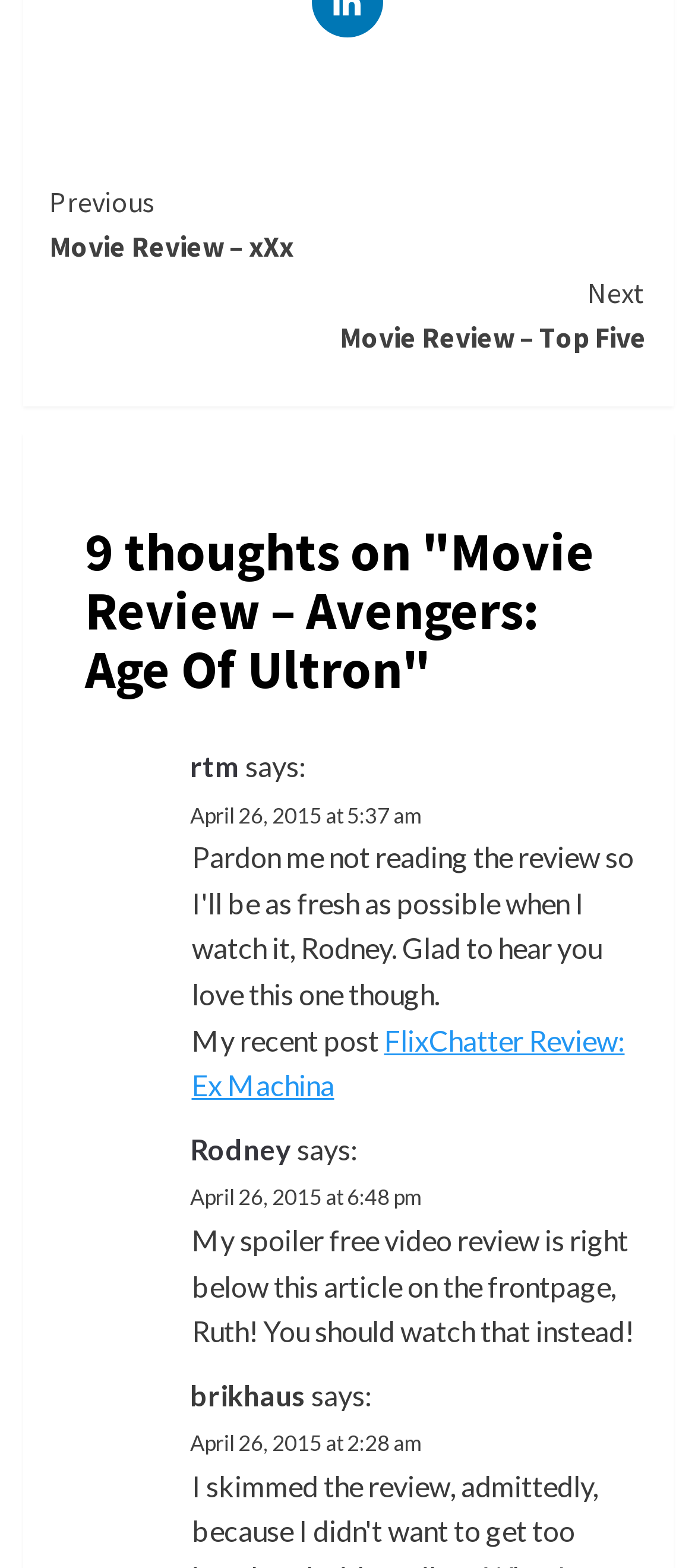Who is the author of the first comment?
Using the screenshot, give a one-word or short phrase answer.

rtm